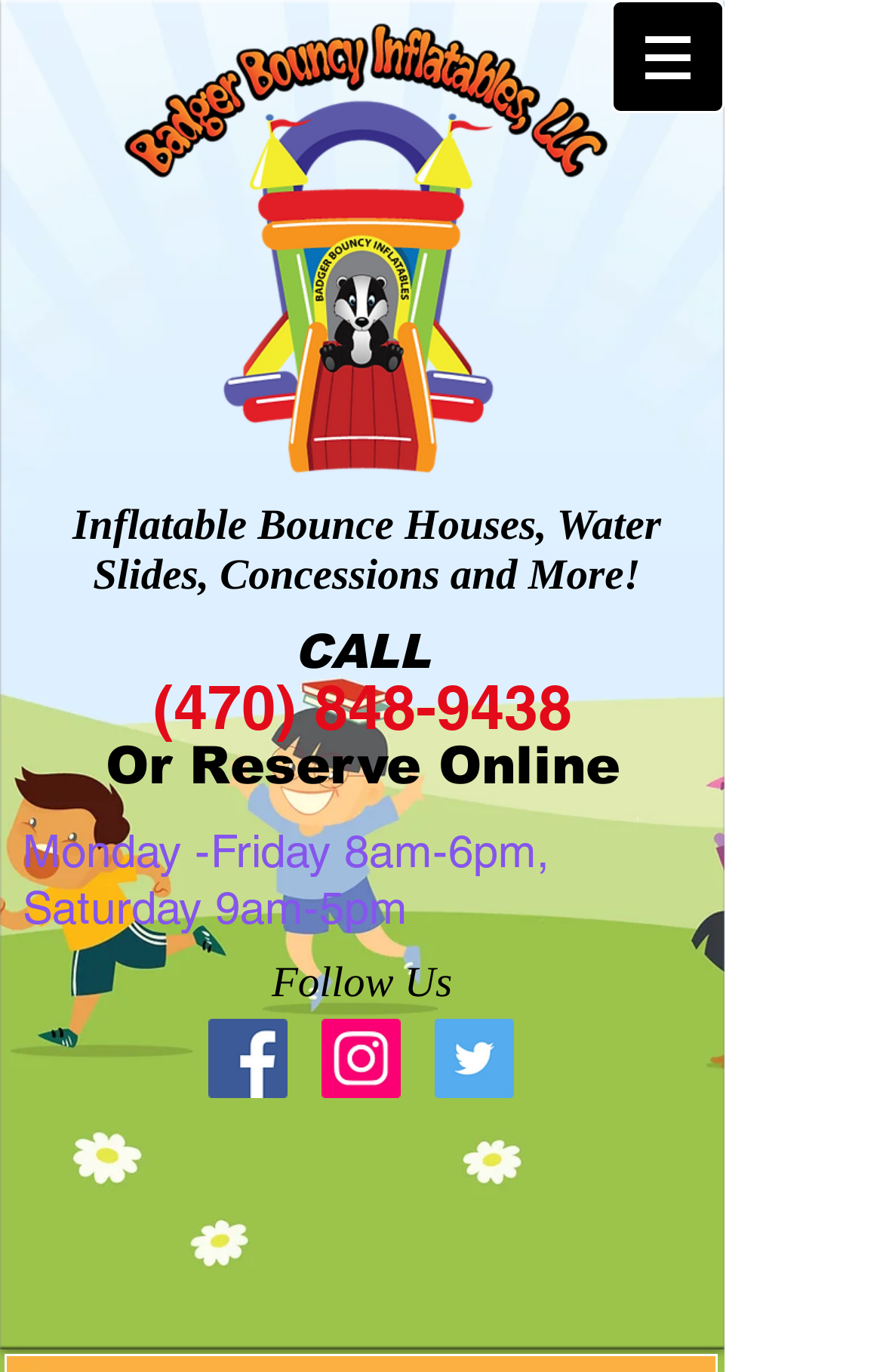Please answer the following question using a single word or phrase: 
How many social media icons are displayed?

3